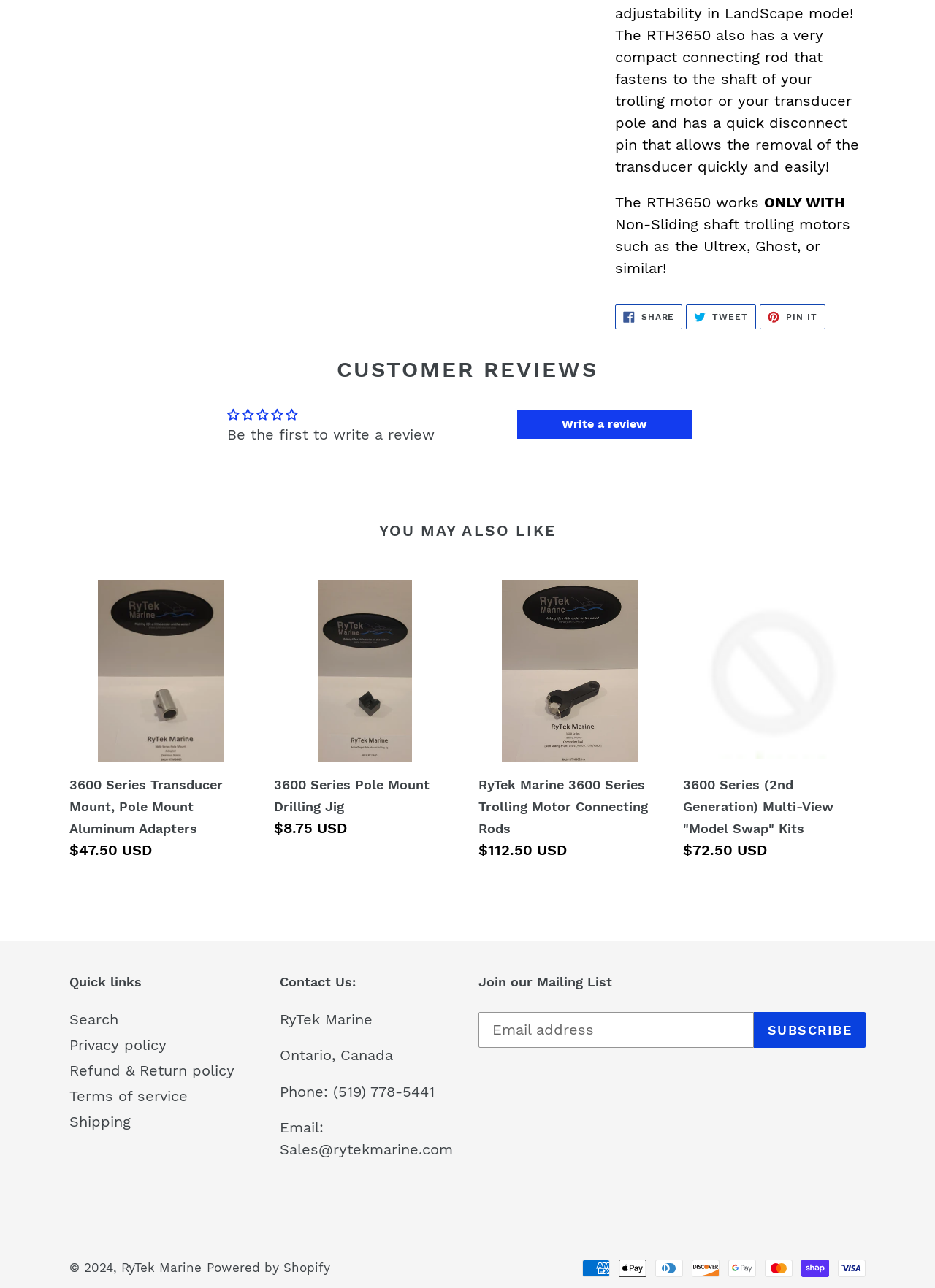Identify the bounding box coordinates for the UI element mentioned here: "Refund & Return policy". Provide the coordinates as four float values between 0 and 1, i.e., [left, top, right, bottom].

[0.074, 0.824, 0.251, 0.838]